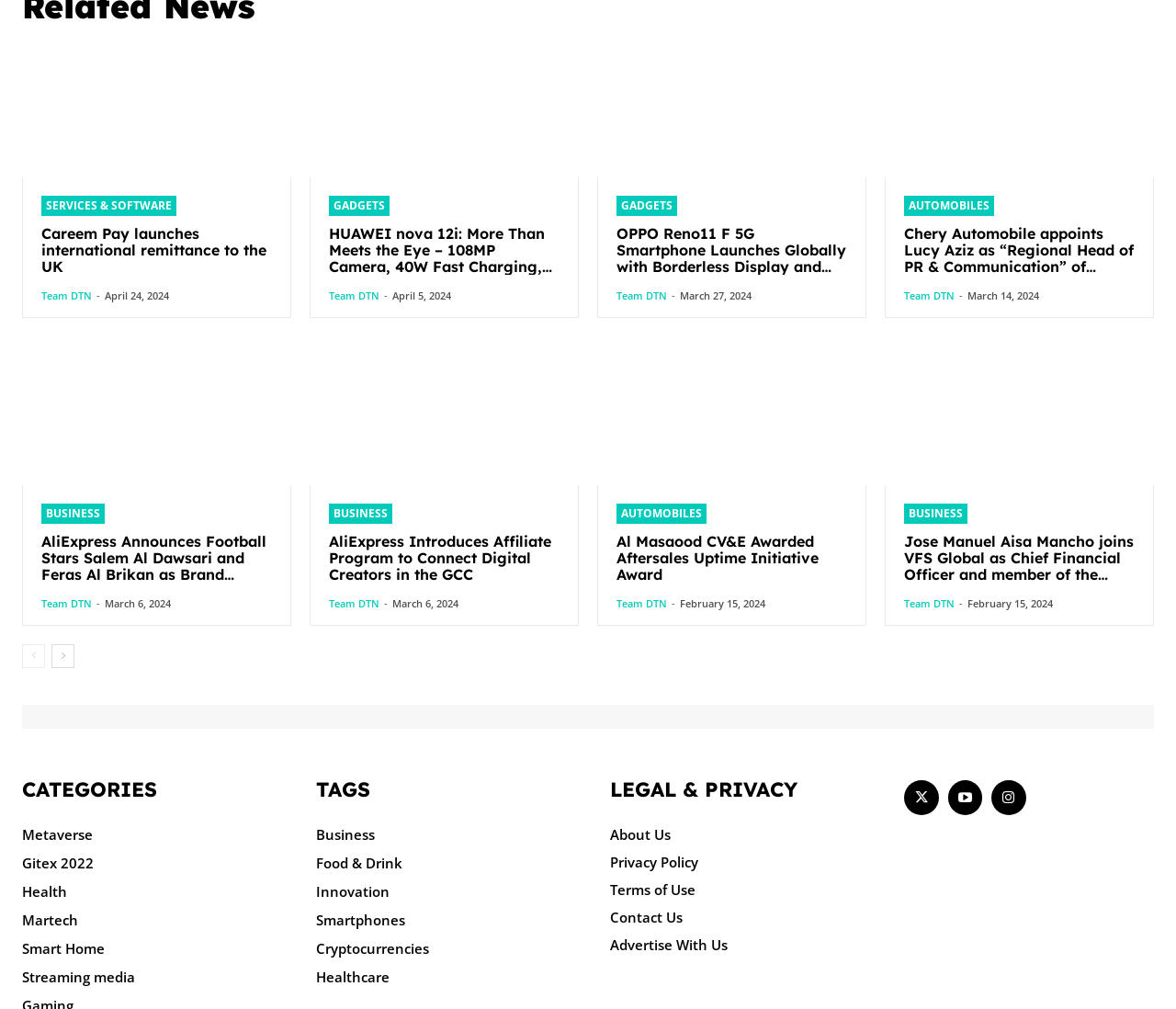Please locate the clickable area by providing the bounding box coordinates to follow this instruction: "Click on 'next-page'".

[0.044, 0.637, 0.063, 0.66]